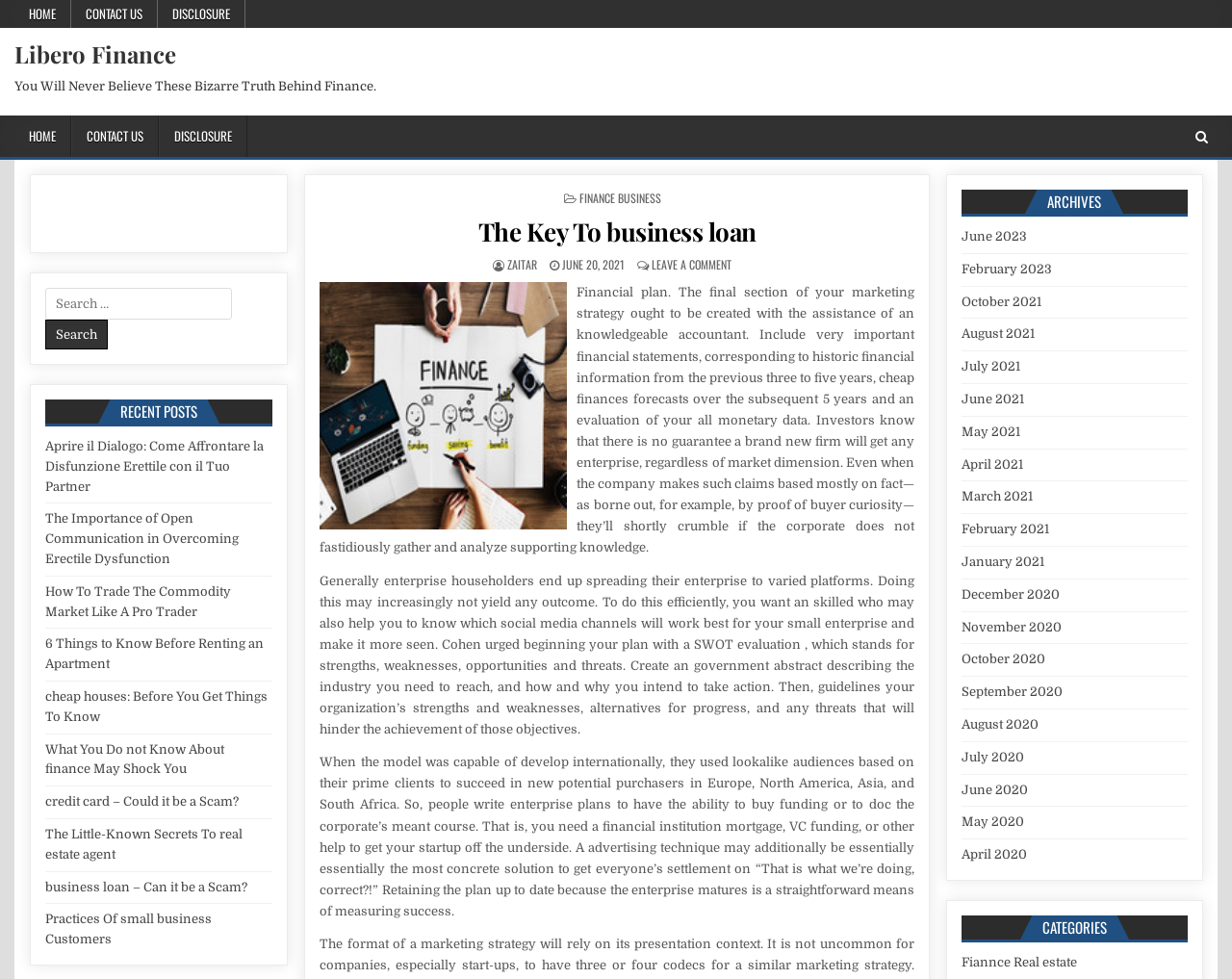Use a single word or phrase to answer this question: 
How many links are there in the primary menu?

3